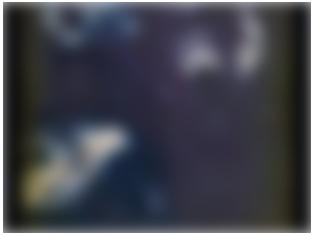Refer to the screenshot and give an in-depth answer to this question: What period did the artist create the artwork?

The caption specifies that the artist Justine Varga created the artwork 'Vicissitude' between 2018 and 2019, indicating the time period during which the artwork was made.